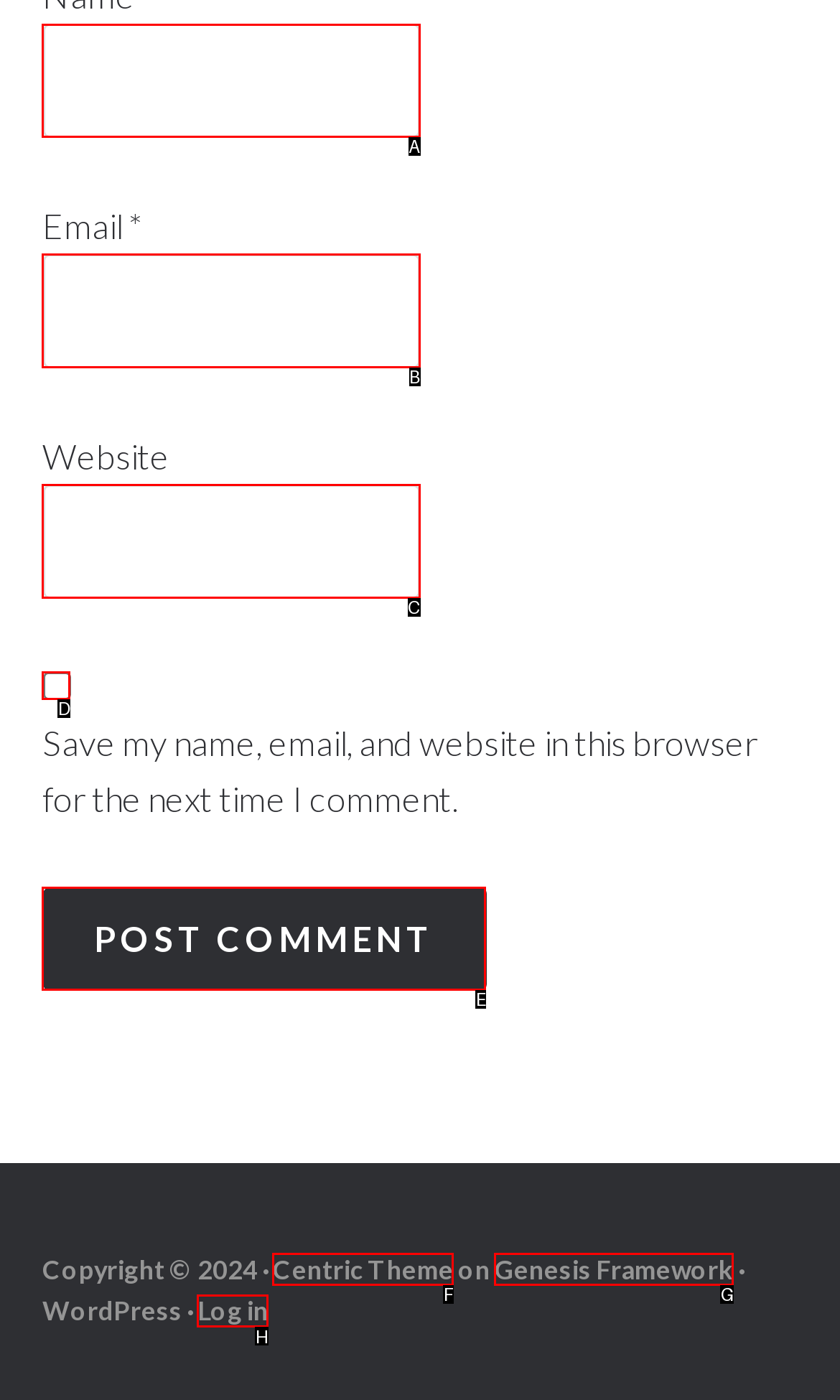Determine the correct UI element to click for this instruction: Enter your name. Respond with the letter of the chosen element.

A